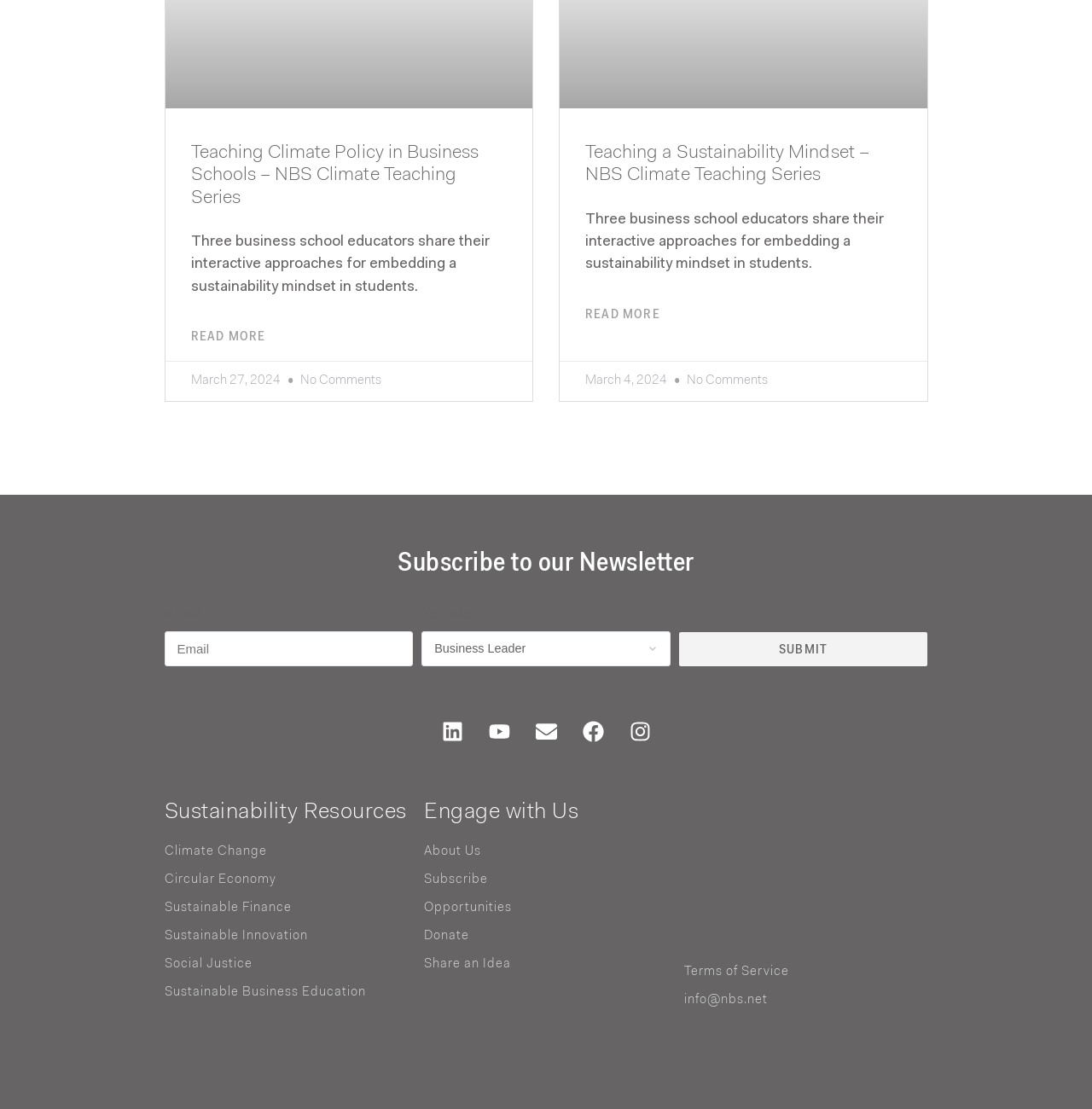Respond to the following question with a brief word or phrase:
How many social media links are available?

5